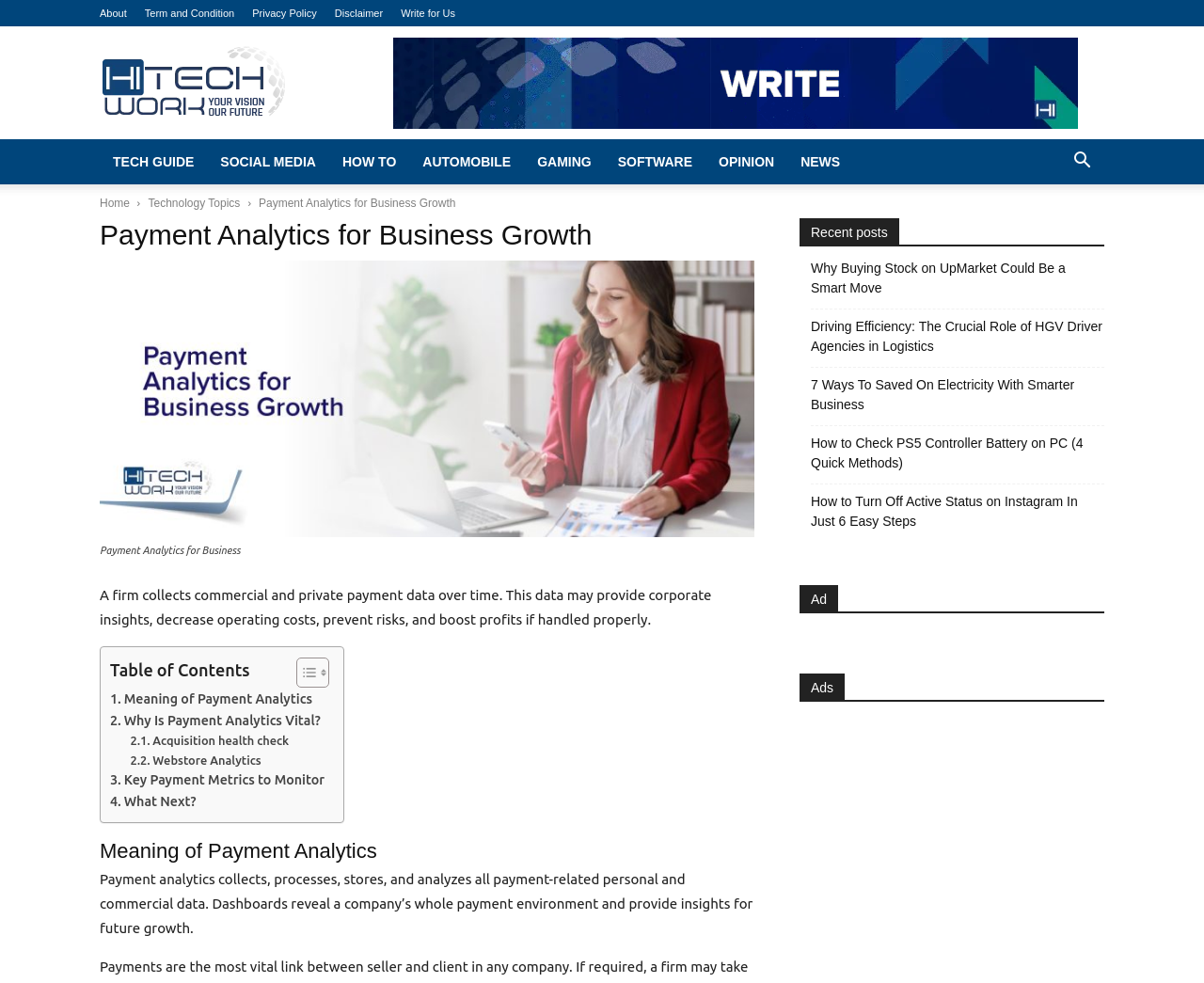Identify the bounding box coordinates of the area you need to click to perform the following instruction: "Go to Home page".

None